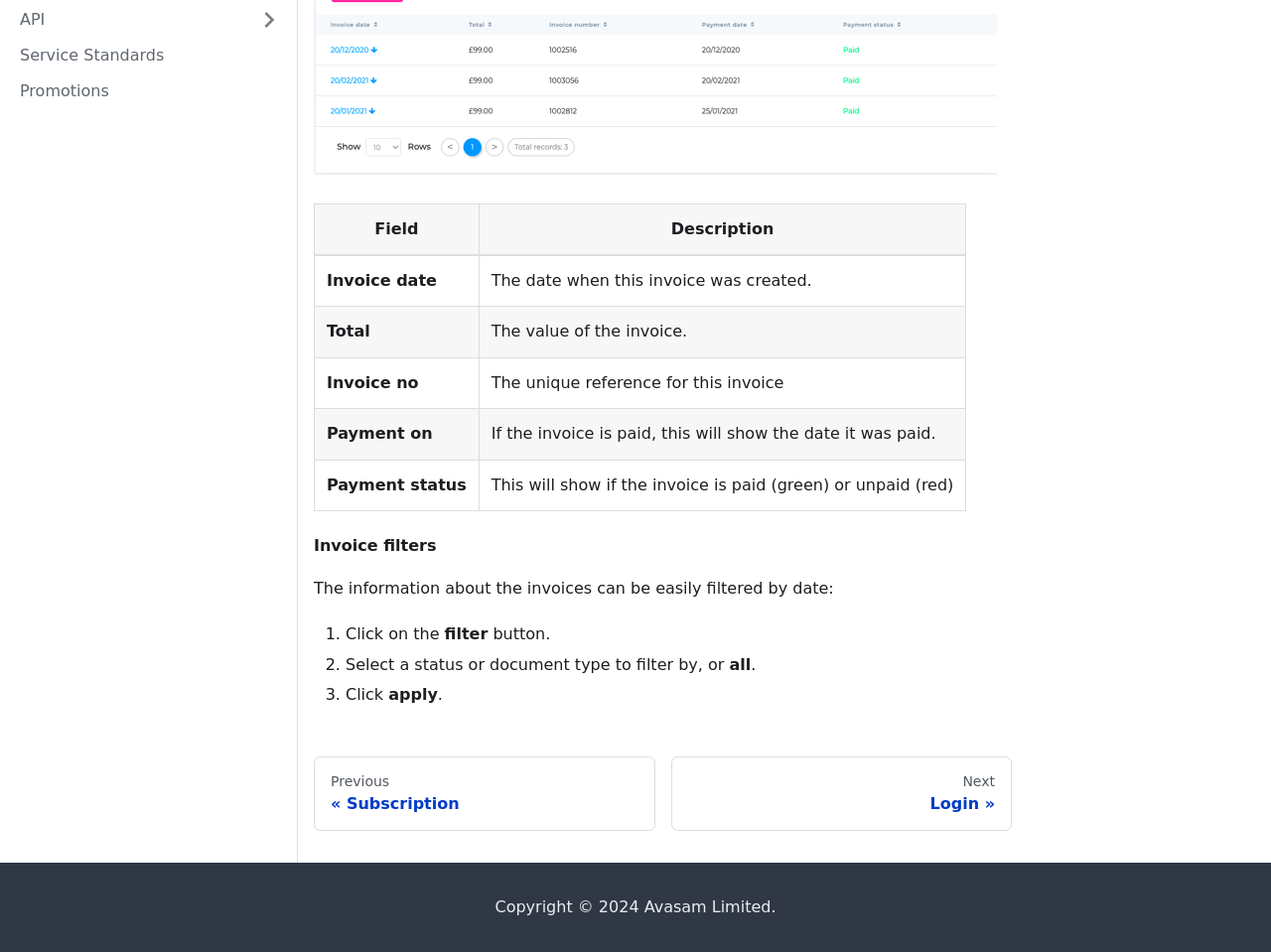Bounding box coordinates must be specified in the format (top-left x, top-left y, bottom-right x, bottom-right y). All values should be floating point numbers between 0 and 1. What are the bounding box coordinates of the UI element described as: Disclaimer & Privacy Policy

None